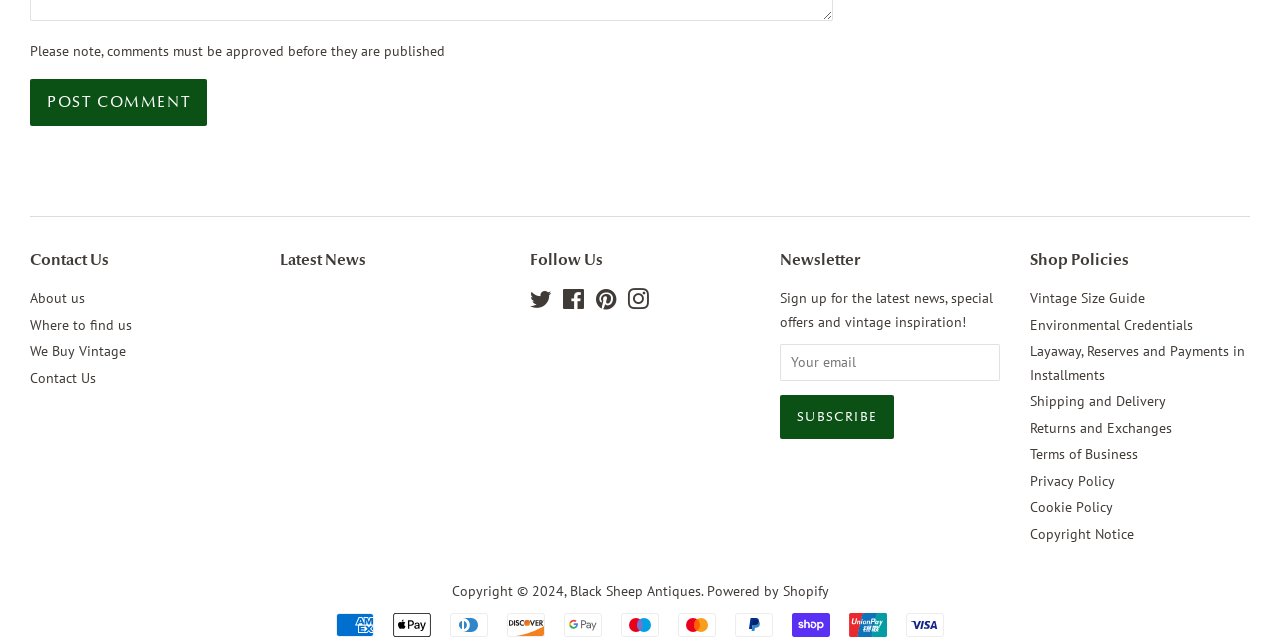Identify the bounding box coordinates of the element that should be clicked to fulfill this task: "Follow on Twitter". The coordinates should be provided as four float numbers between 0 and 1, i.e., [left, top, right, bottom].

[0.414, 0.458, 0.431, 0.486]